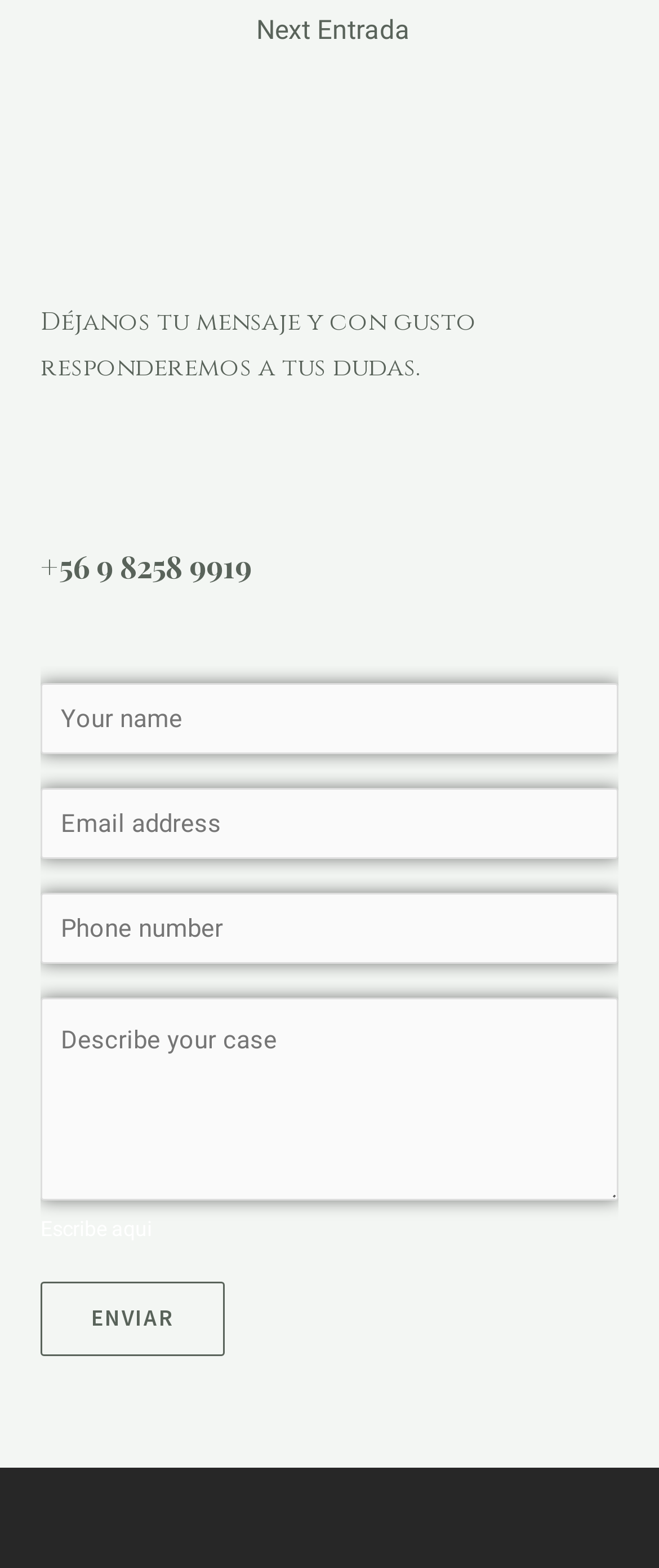What is the phone number provided on the webpage?
Using the details shown in the screenshot, provide a comprehensive answer to the question.

The phone number is displayed as a heading element on the webpage, indicating that it is a contact number for the organization or individual.